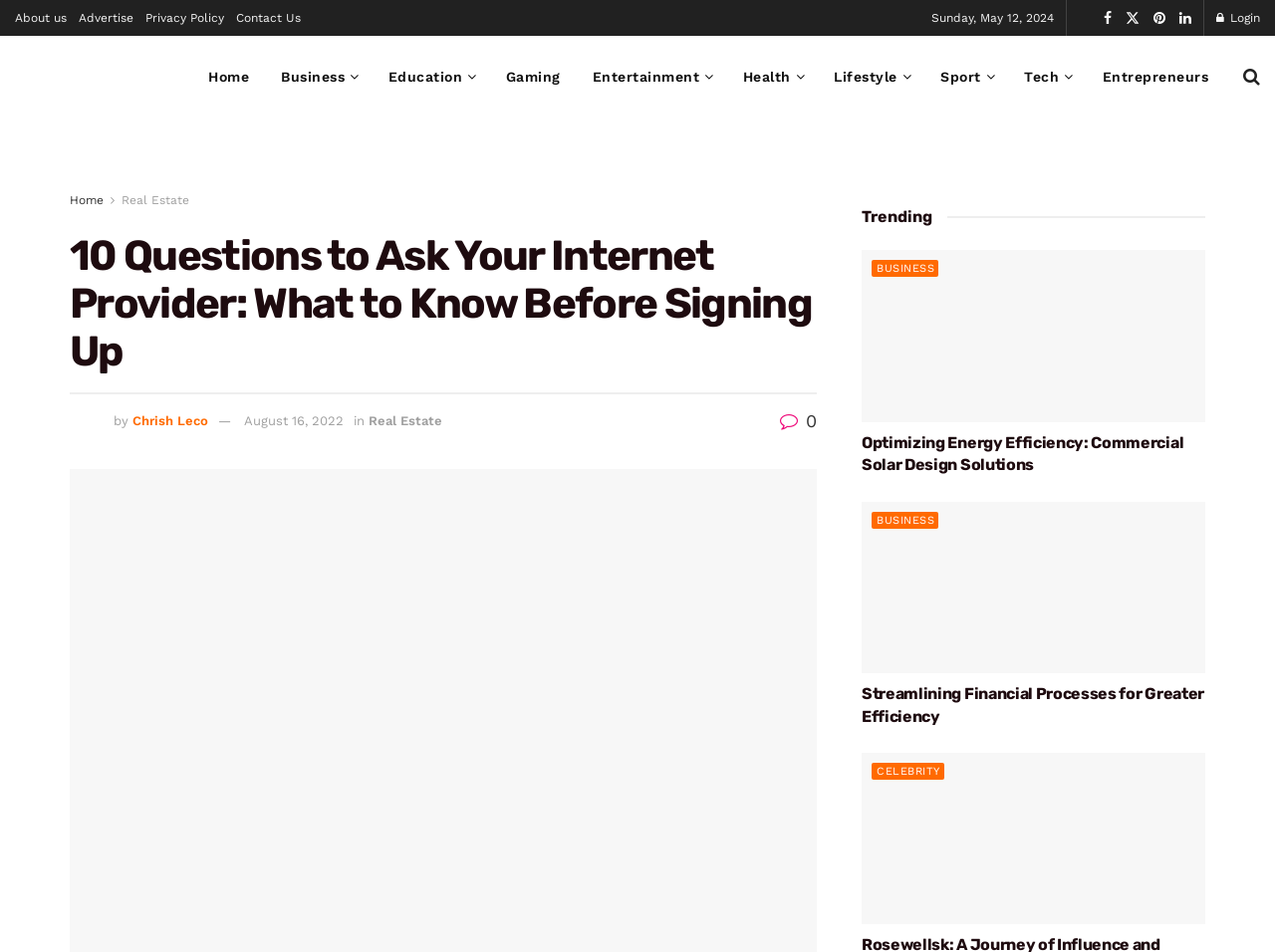How many images are associated with the latest article?
Please provide a comprehensive answer to the question based on the webpage screenshot.

I looked at the latest article and found one image associated with it, which is a small portrait of the author, Chrish Leco.